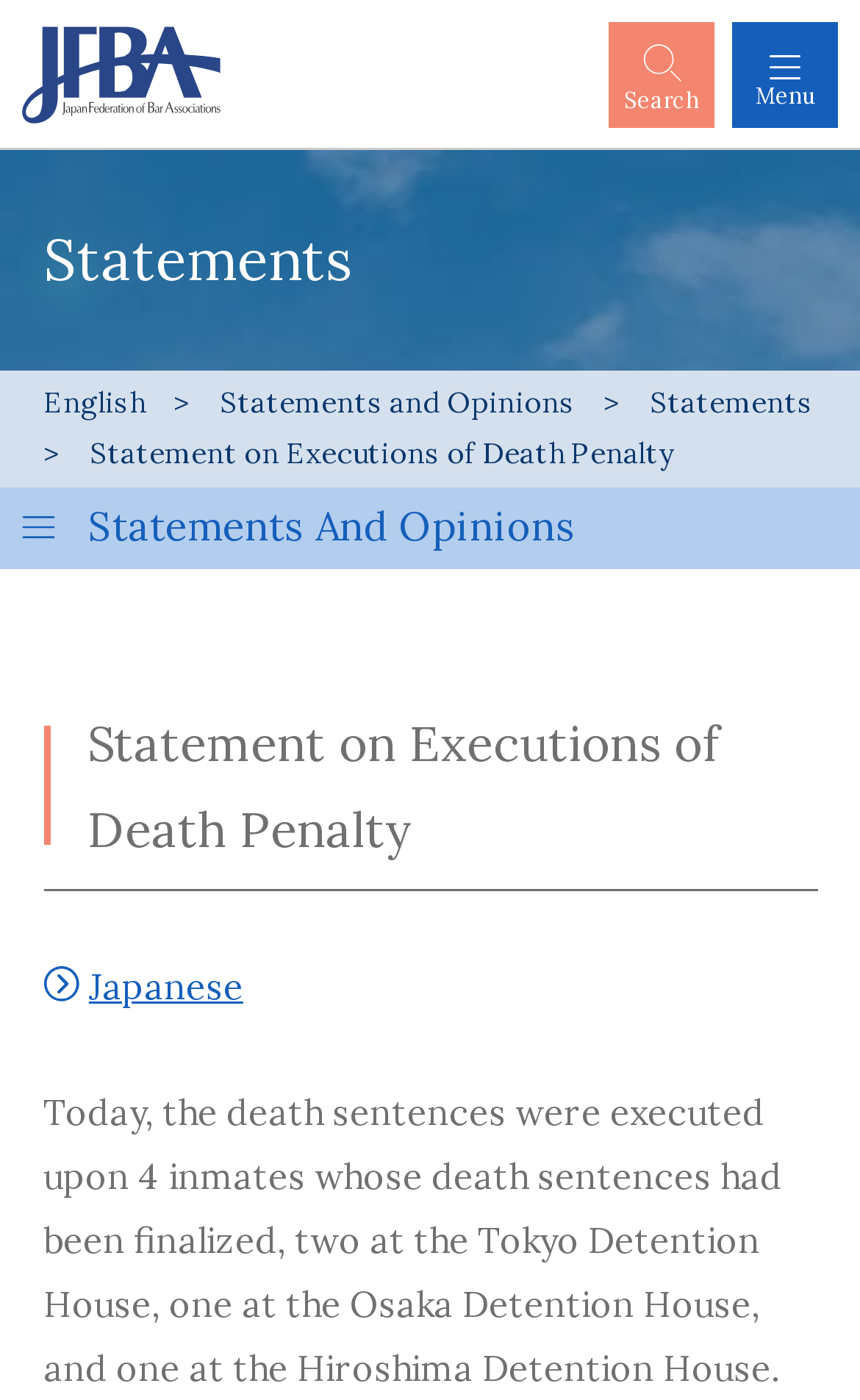Please reply to the following question with a single word or a short phrase:
What is the topic of the statement?

Executions of Death Penalty